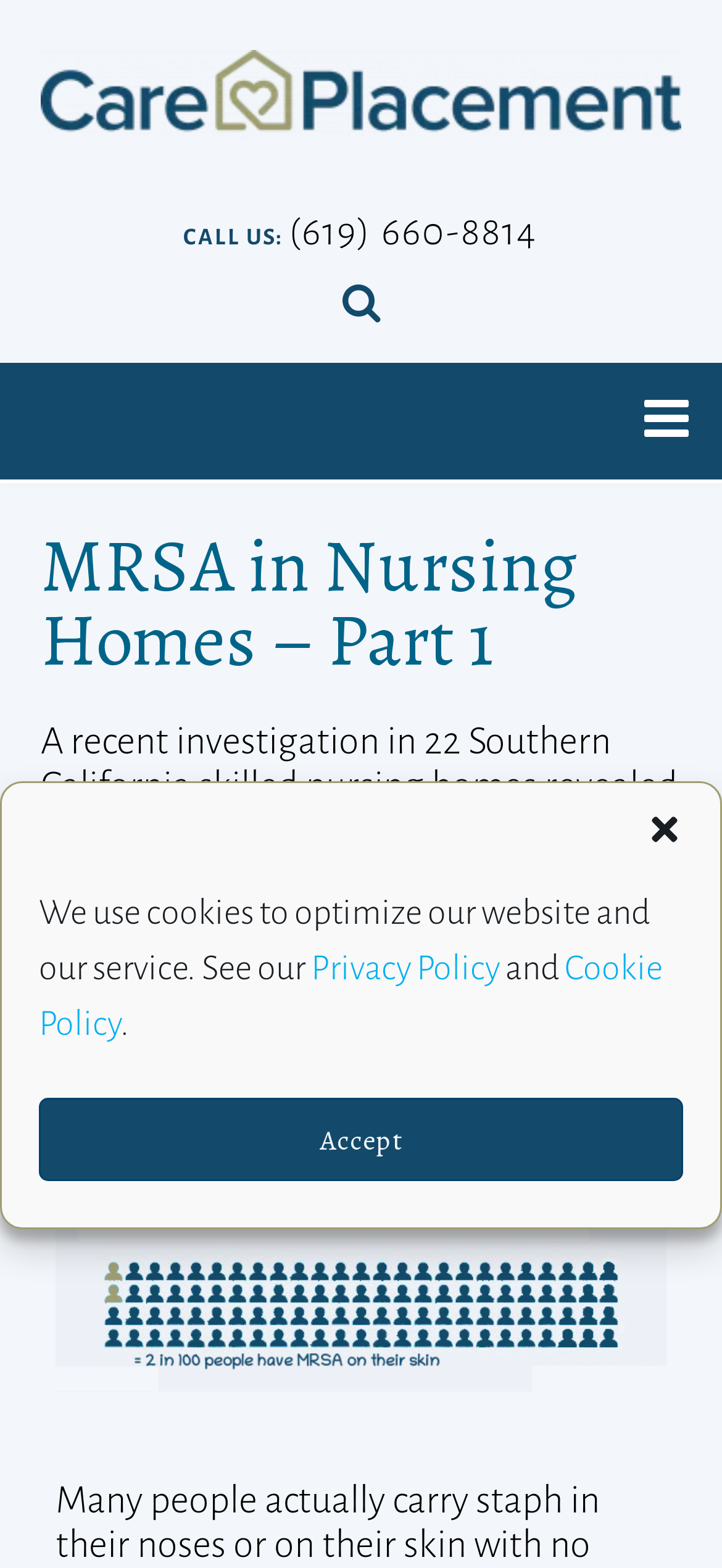Can you give a detailed response to the following question using the information from the image? What is the phone number to call?

I found this answer by looking at the link with the phone icon, which is located near the 'CALL US:' text.